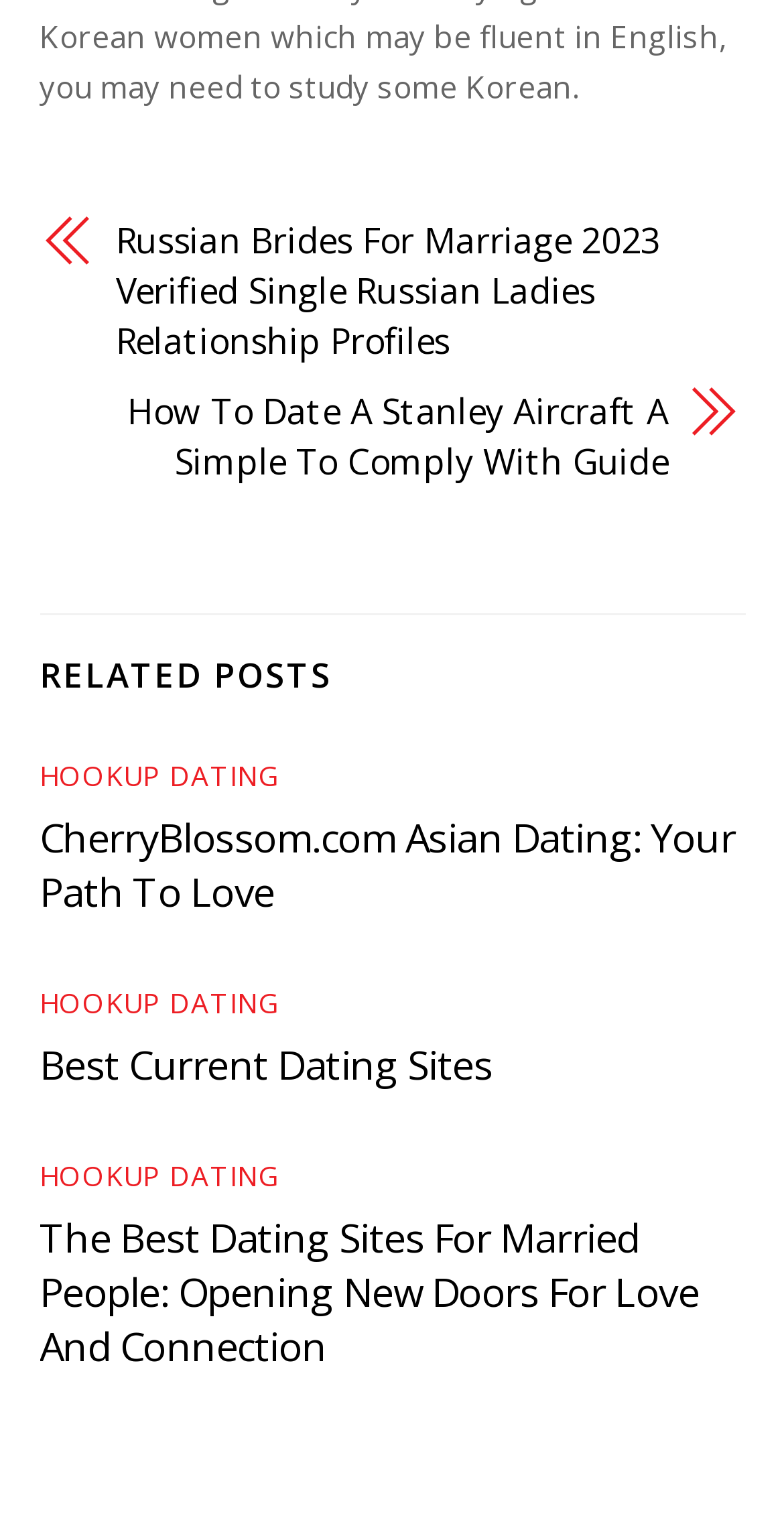Determine the bounding box coordinates of the clickable region to follow the instruction: "Check out CherryBlossom.com Asian Dating".

[0.05, 0.532, 0.938, 0.604]